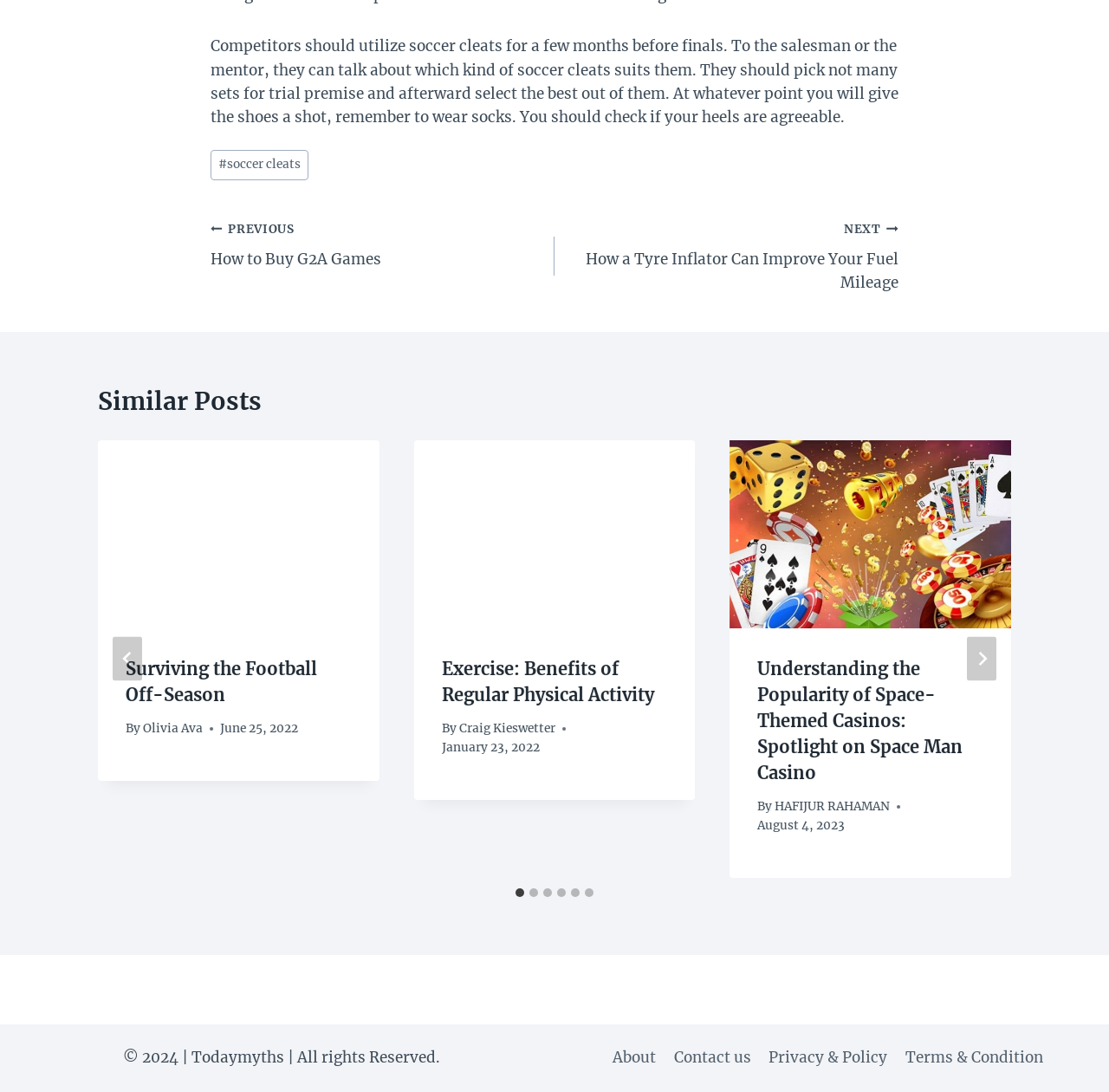Please determine the bounding box coordinates for the element that should be clicked to follow these instructions: "Go to the 'Exercise: Benefits of Regular Physical Activity' post".

[0.373, 0.403, 0.627, 0.732]